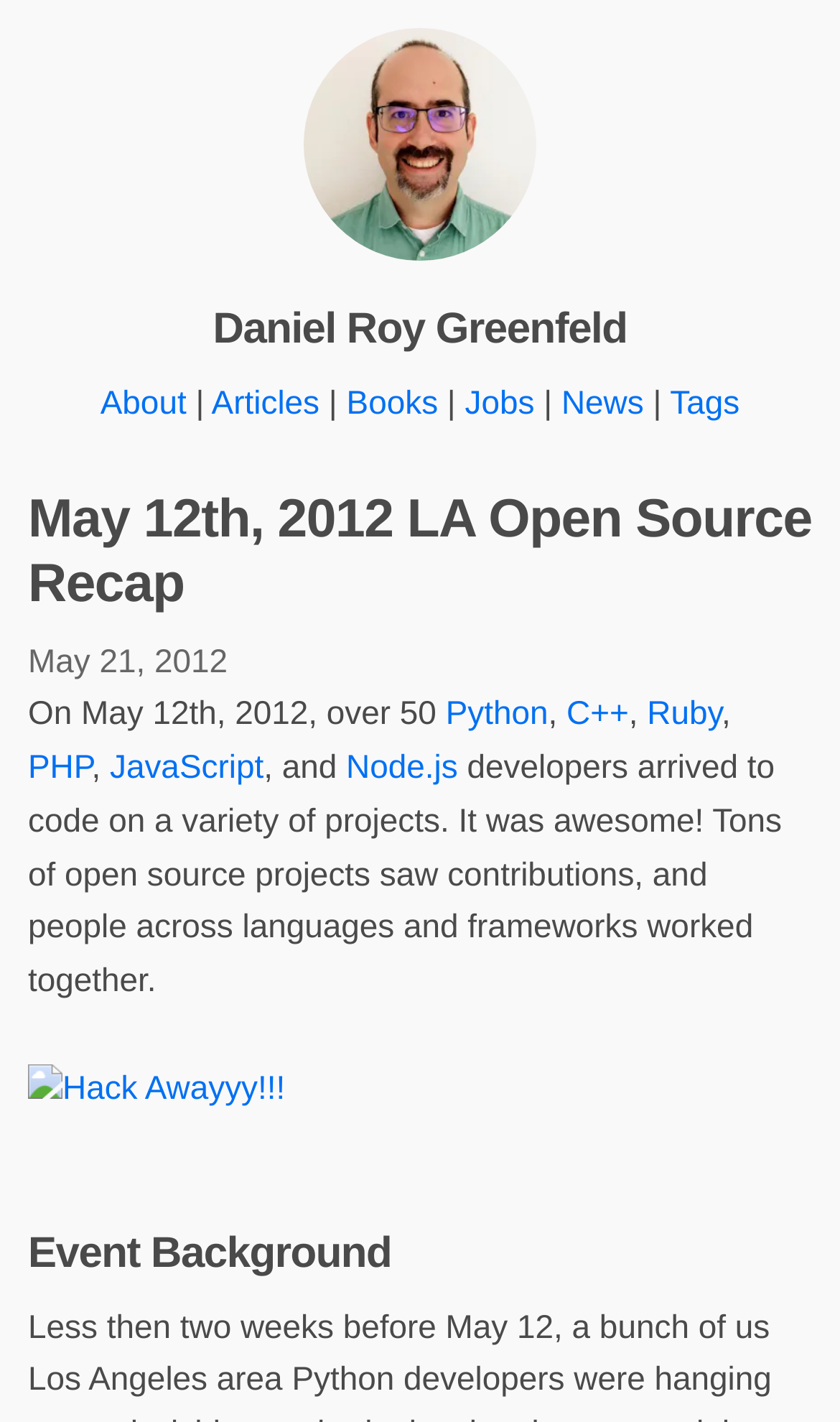Your task is to find and give the main heading text of the webpage.

May 12th, 2012 LA Open Source Recap